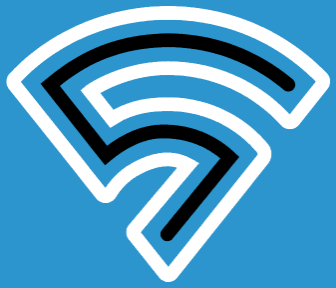What is the shape of the design element?
Using the image as a reference, answer the question with a short word or phrase.

Wave-like